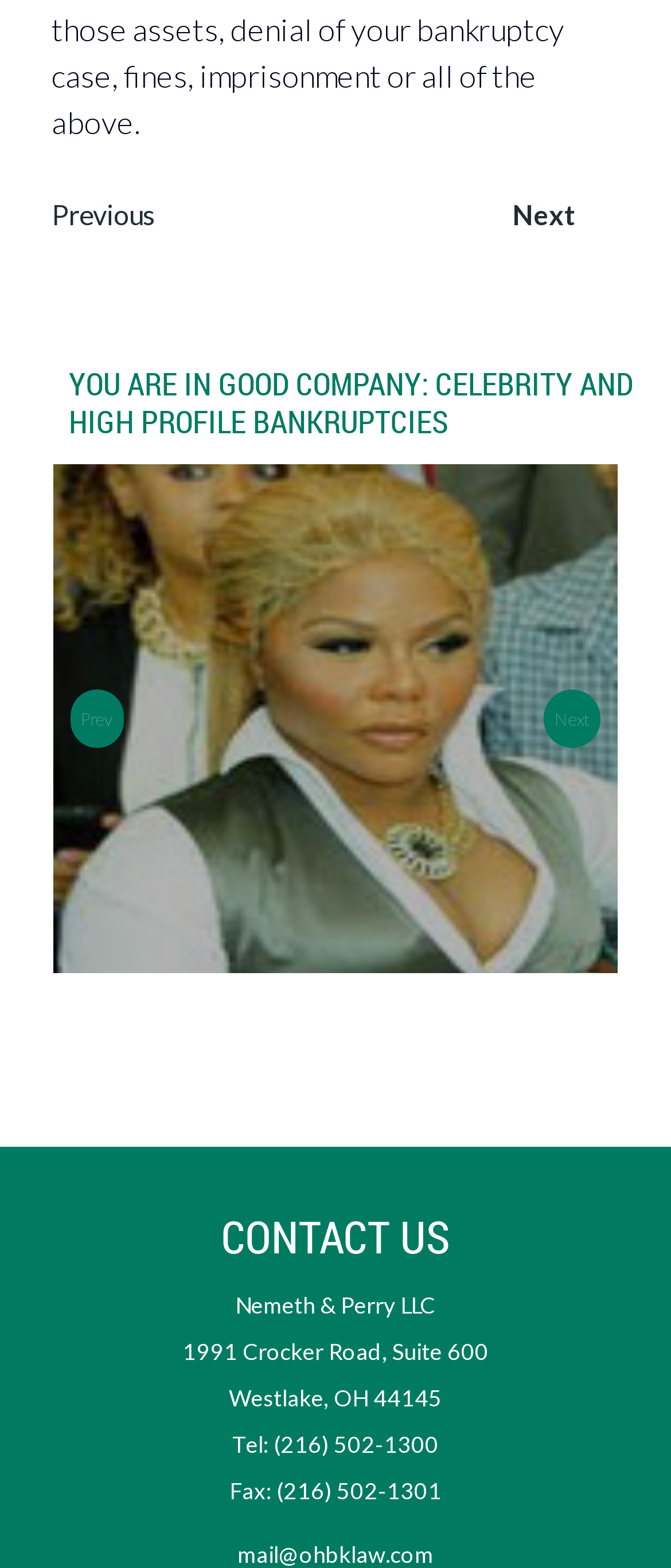Based on the image, give a detailed response to the question: What is the topic of the main content?

I found the heading 'YOU ARE IN GOOD COMPANY: CELEBRITY AND HIGH PROFILE BANKRUPTCIES' in the main content section, which suggests that the webpage is discussing celebrity bankruptcies.